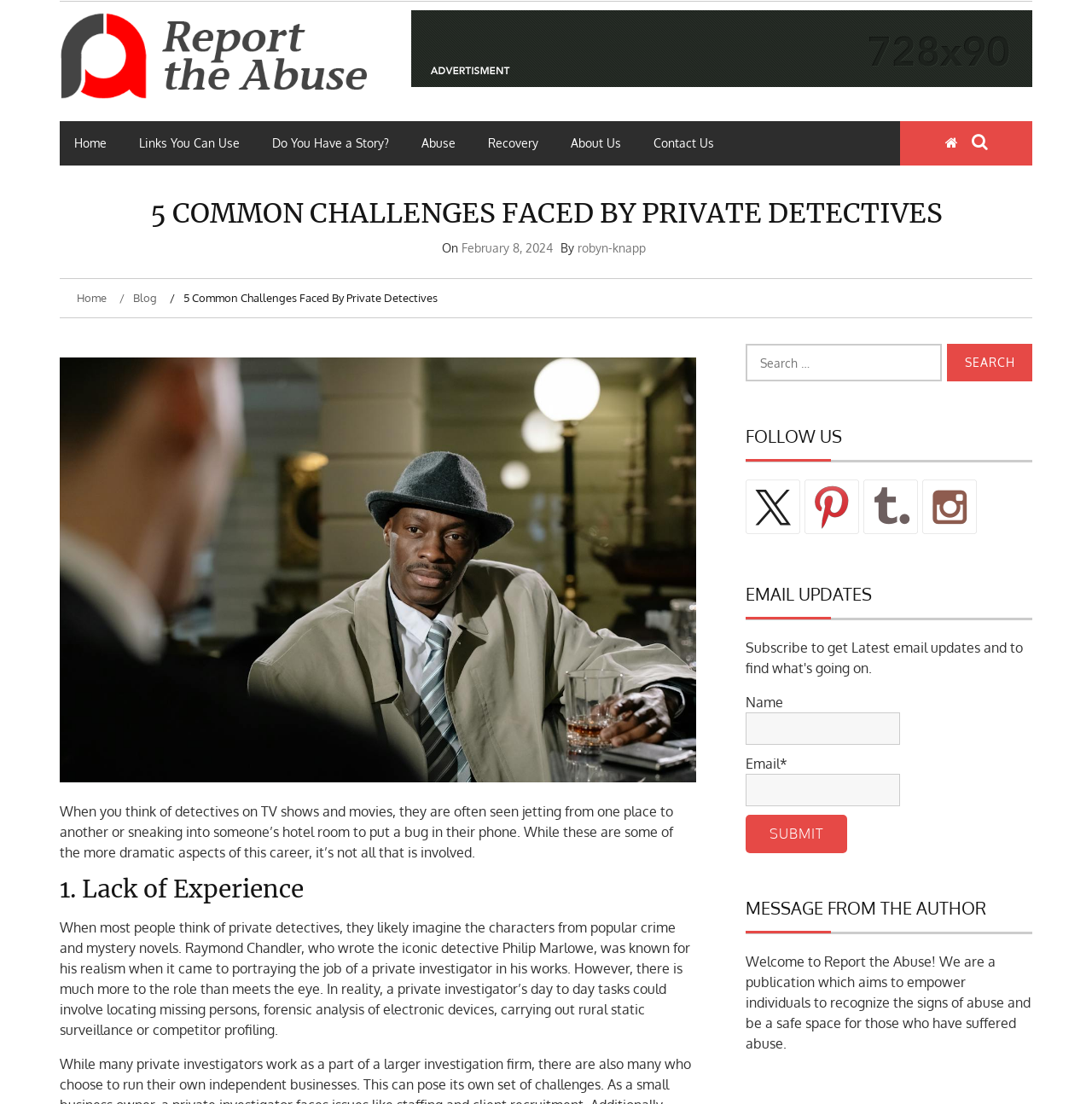Identify the bounding box of the UI element that matches this description: "About Us".

[0.509, 0.109, 0.582, 0.15]